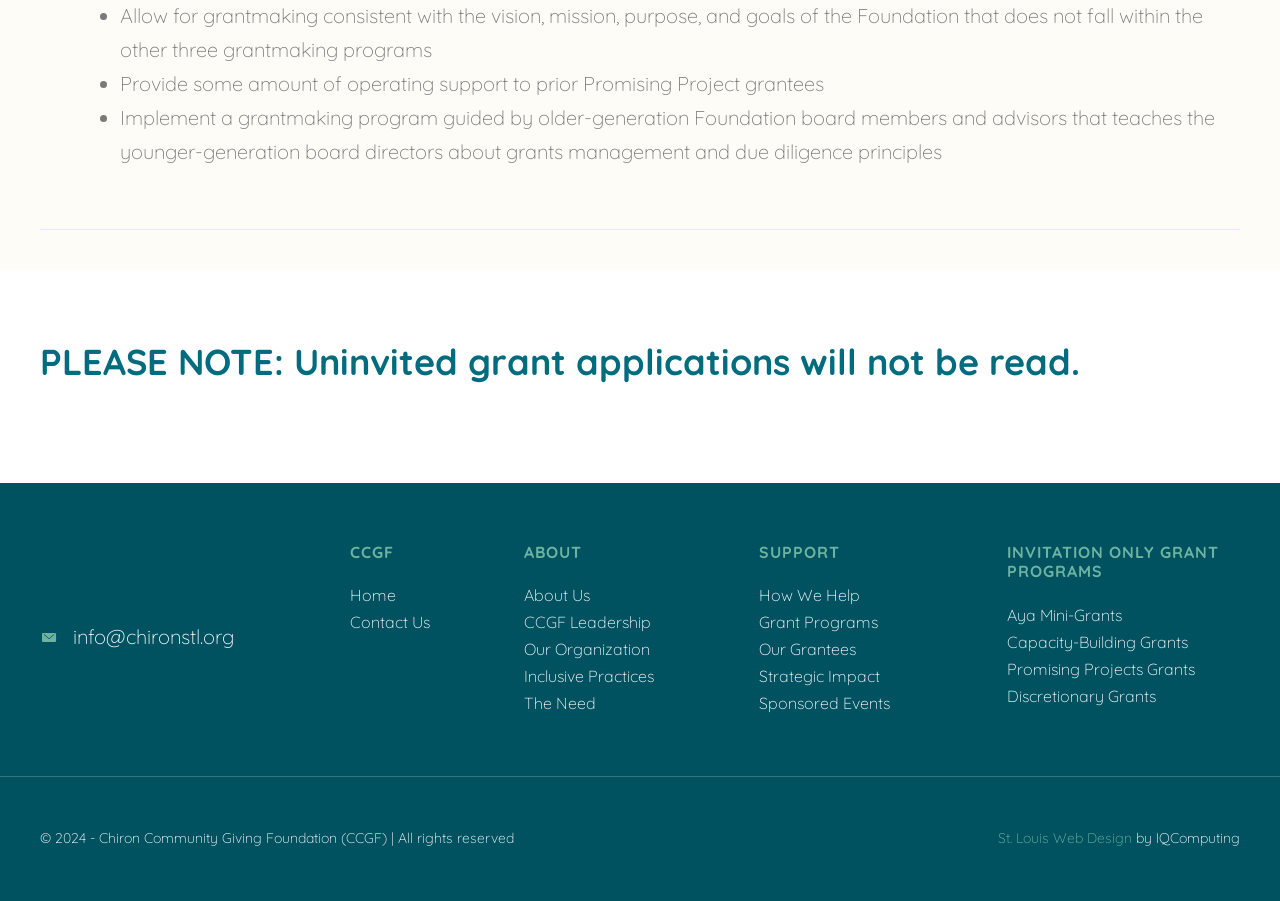What is the warning about uninvited grant applications?
Using the details shown in the screenshot, provide a comprehensive answer to the question.

The warning about uninvited grant applications can be found in the heading element with the text 'PLEASE NOTE: Uninvited grant applications will not be read.' located in the middle of the webpage.